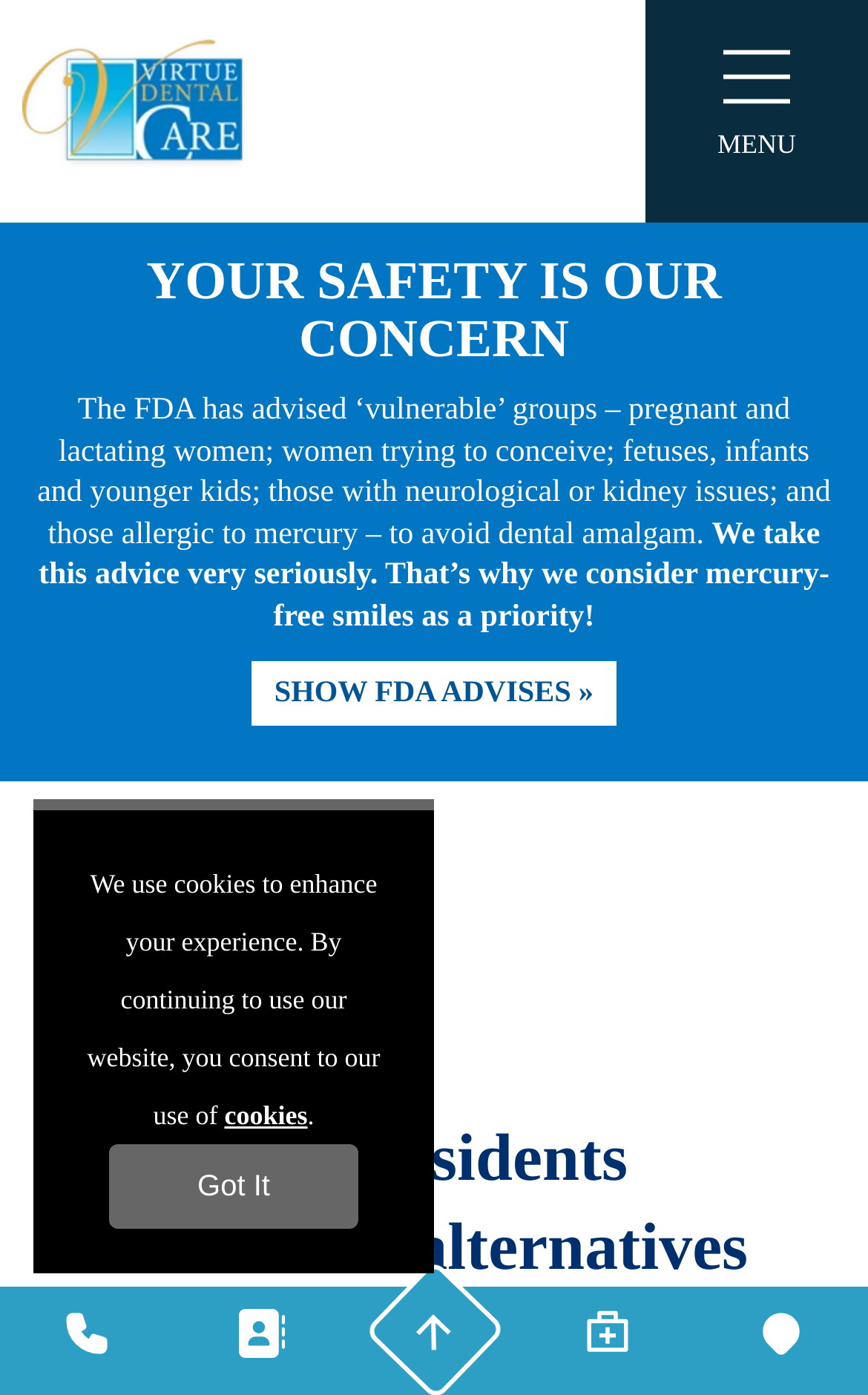Please find and generate the text of the main heading on the webpage.

Yadkinville residents discover safe alternatives offered by biocompatible dentists